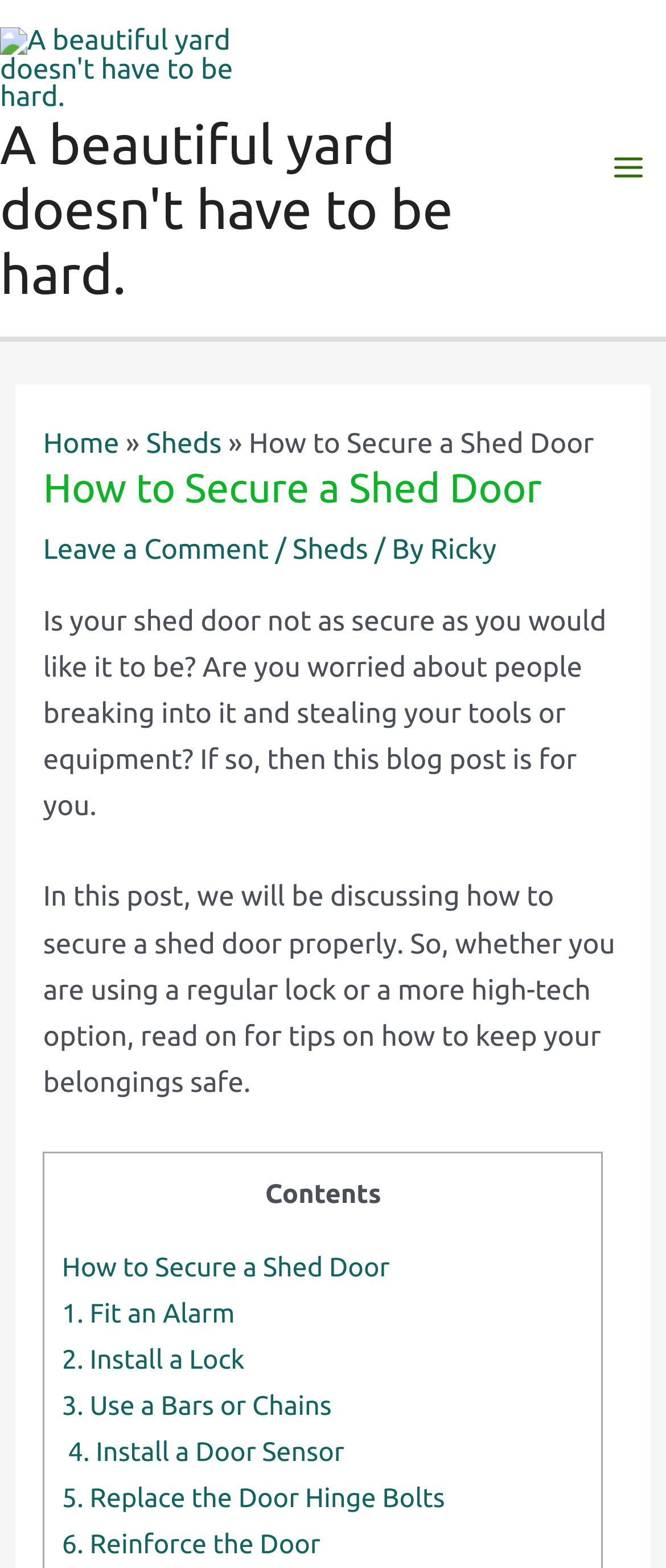Explain the contents of the webpage comprehensively.

The webpage is about securing a shed door properly. At the top, there is a banner with a link and an image that reads "A beautiful yard doesn't have to be hard." Below this banner, there is a main menu button on the right side. 

On the left side, there is a navigation section with breadcrumbs, showing the path "Home » Sheds » How to Secure a Shed Door". Below this, there is a header section with a heading that reads "How to Secure a Shed Door". 

Under the header, there is a section with links to "Leave a Comment" and "Sheds", followed by the author's name "Ricky". The main content of the webpage starts with a paragraph that asks if the reader's shed door is not secure and if they are worried about people breaking in. 

The next paragraph explains that the post will discuss how to secure a shed door properly, regardless of the type of lock used. Below this, there is a table of contents with links to six sections: "How to Secure a Shed Door", "1. Fit an Alarm", "2. Install a Lock", "3. Use a Bars or Chains", "4. Install a Door Sensor", "5. Replace the Door Hinge Bolts", and "6. Reinforce the Door".